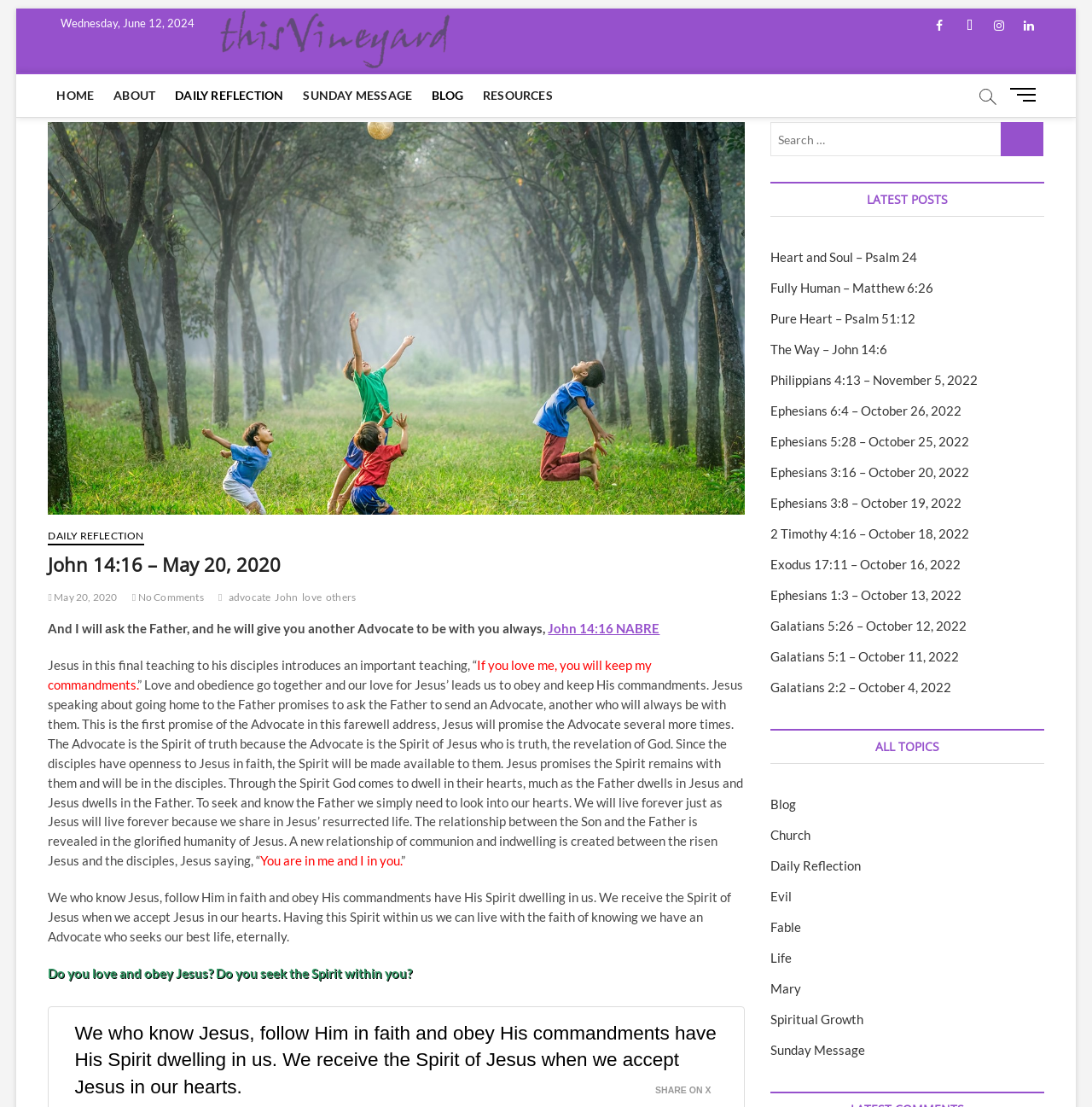What is the title of the main article?
Please give a detailed answer to the question using the information shown in the image.

I found the title of the main article by looking at the heading element with the content 'John 14:16 – May 20, 2020', which is located below the navigation menu.